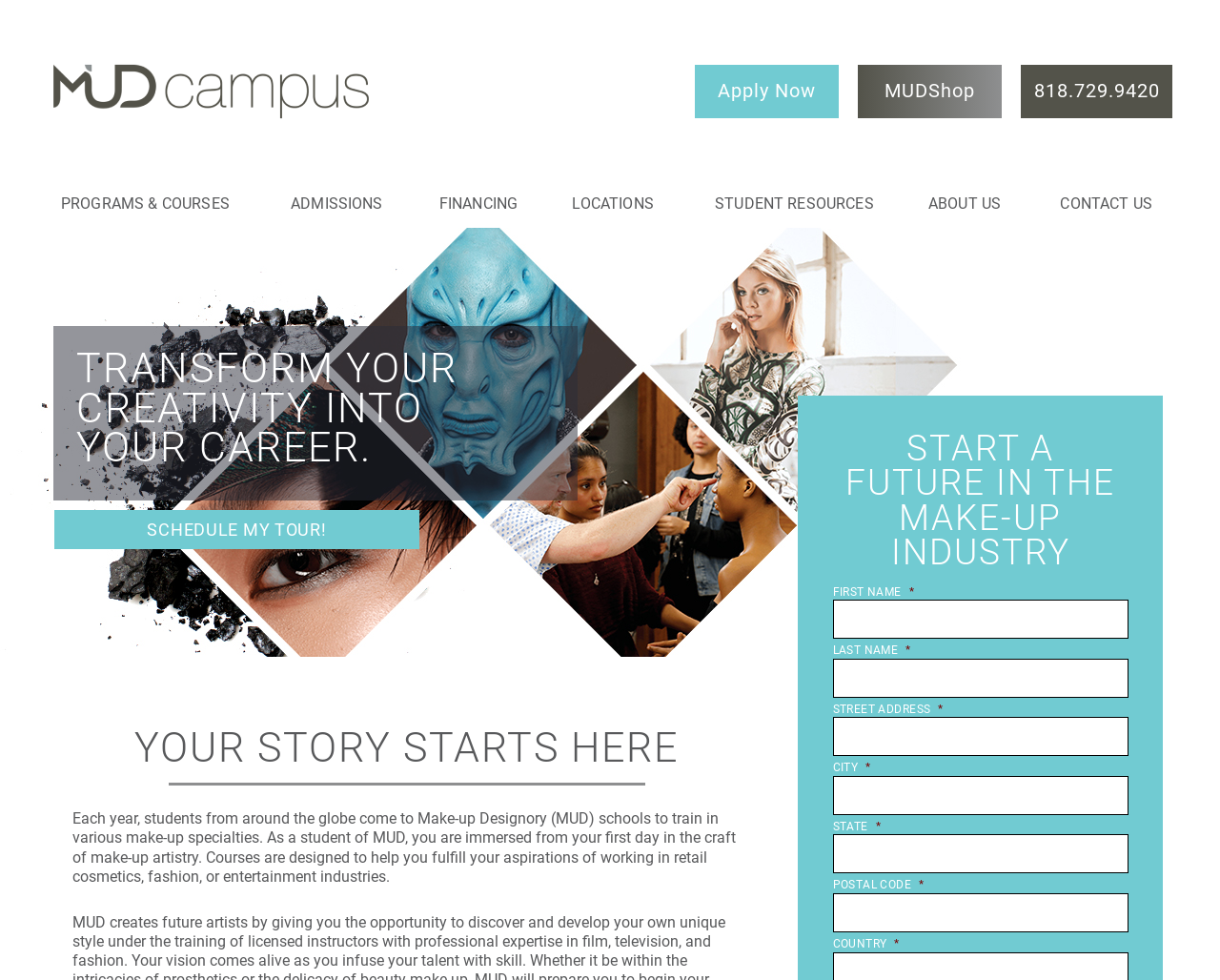Identify the bounding box coordinates of the area that should be clicked in order to complete the given instruction: "Click CONTACT US". The bounding box coordinates should be four float numbers between 0 and 1, i.e., [left, top, right, bottom].

[0.869, 0.185, 0.945, 0.232]